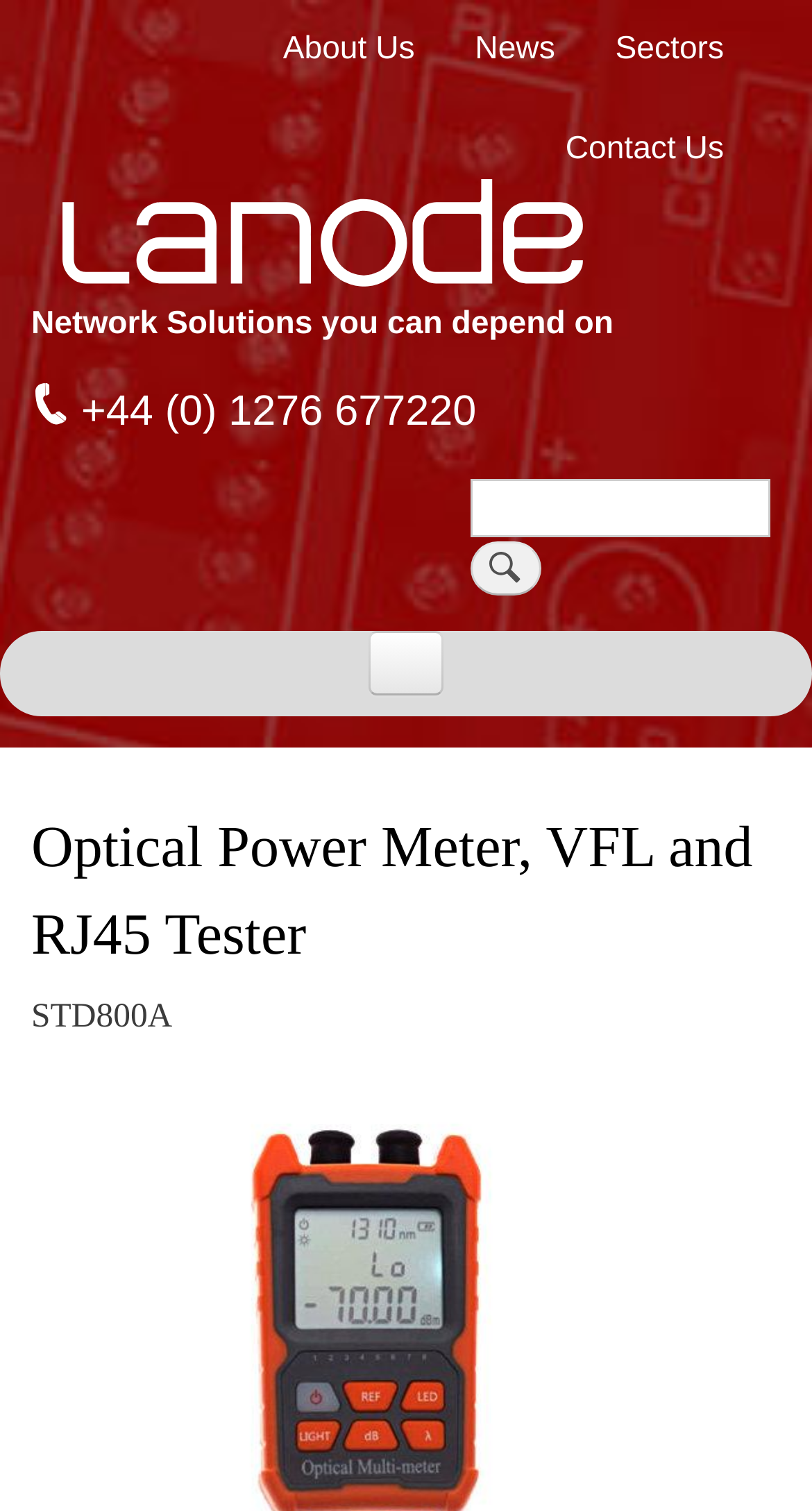Specify the bounding box coordinates of the element's area that should be clicked to execute the given instruction: "Call the phone number". The coordinates should be four float numbers between 0 and 1, i.e., [left, top, right, bottom].

[0.1, 0.257, 0.587, 0.288]